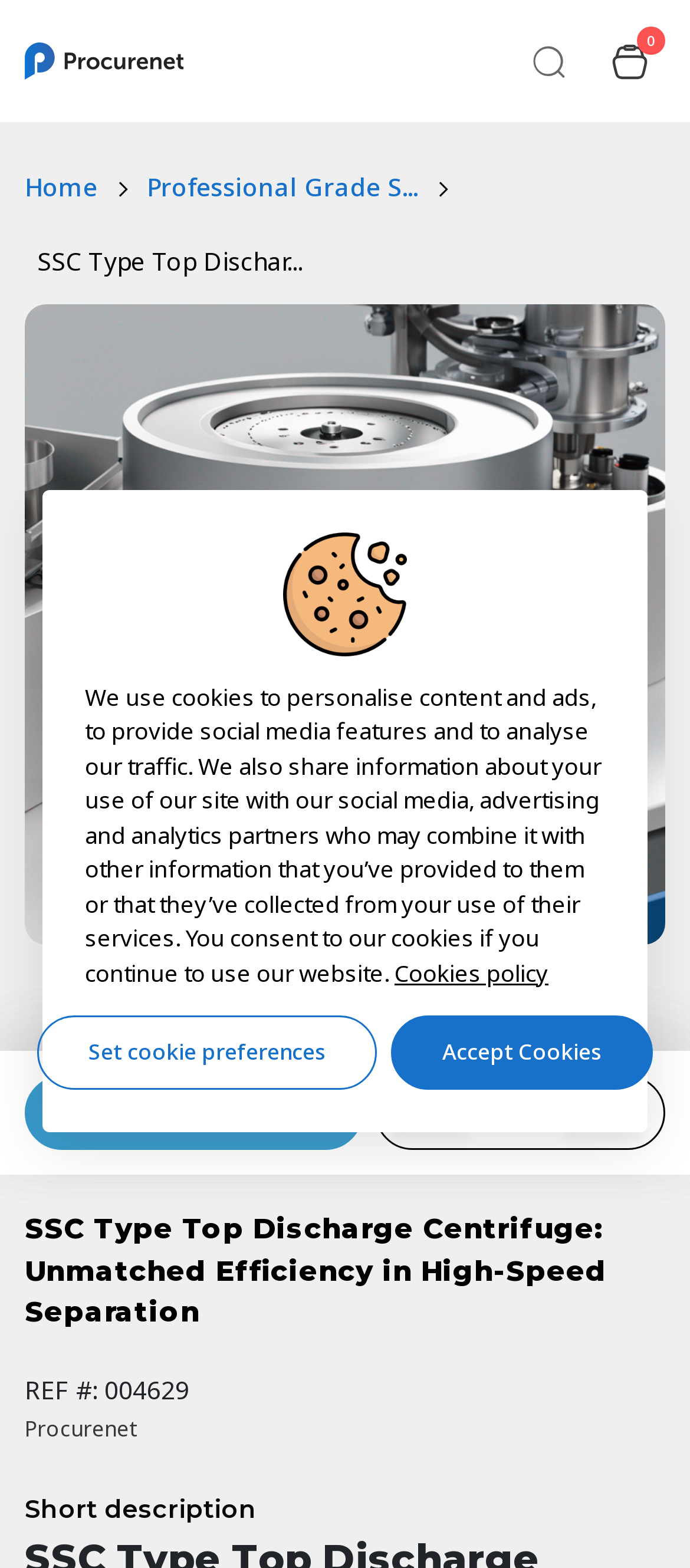Please indicate the bounding box coordinates for the clickable area to complete the following task: "Search for products". The coordinates should be specified as four float numbers between 0 and 1, i.e., [left, top, right, bottom].

[0.749, 0.018, 0.844, 0.06]